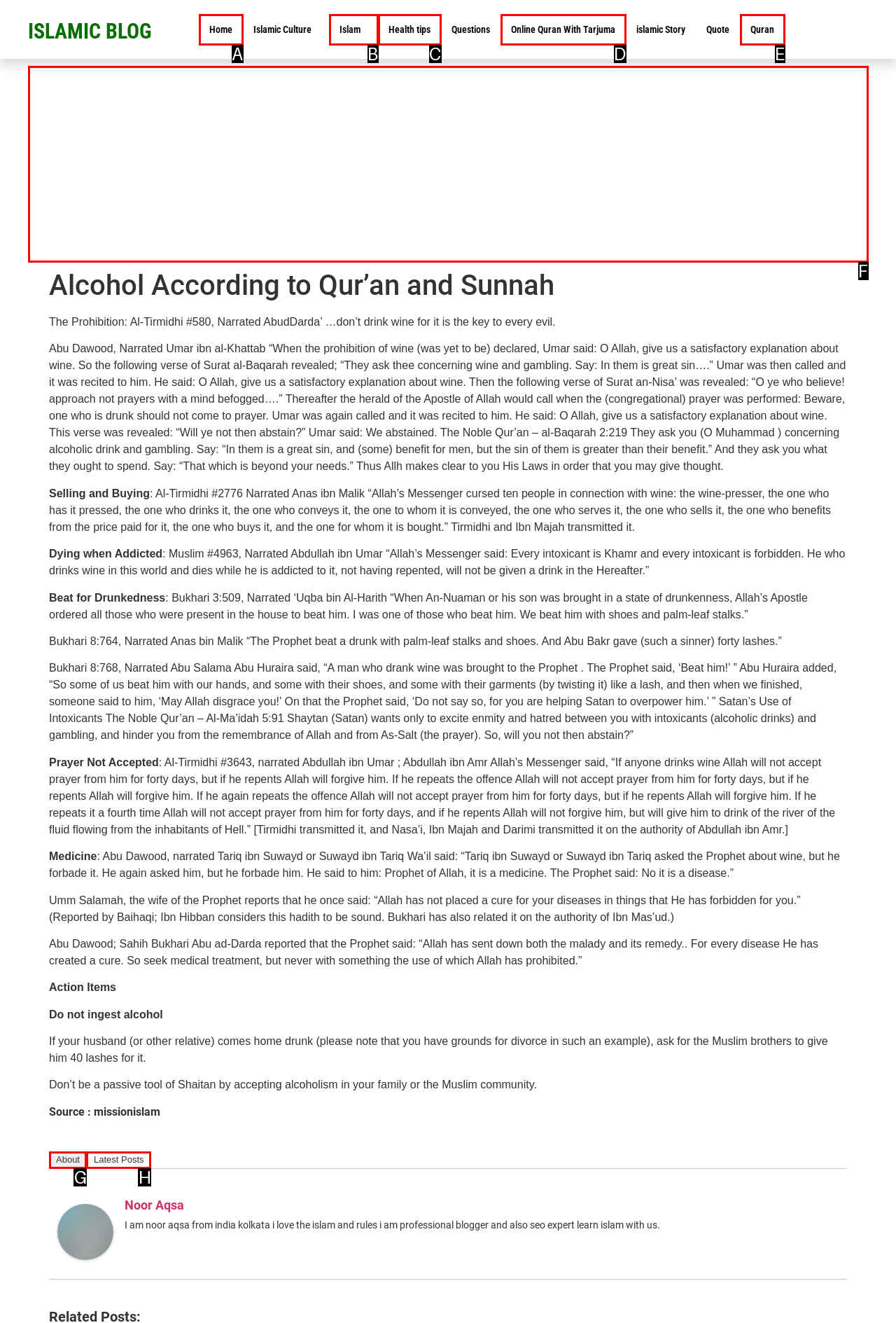Using the description: Online Quran With Tarjuma, find the HTML element that matches it. Answer with the letter of the chosen option.

D